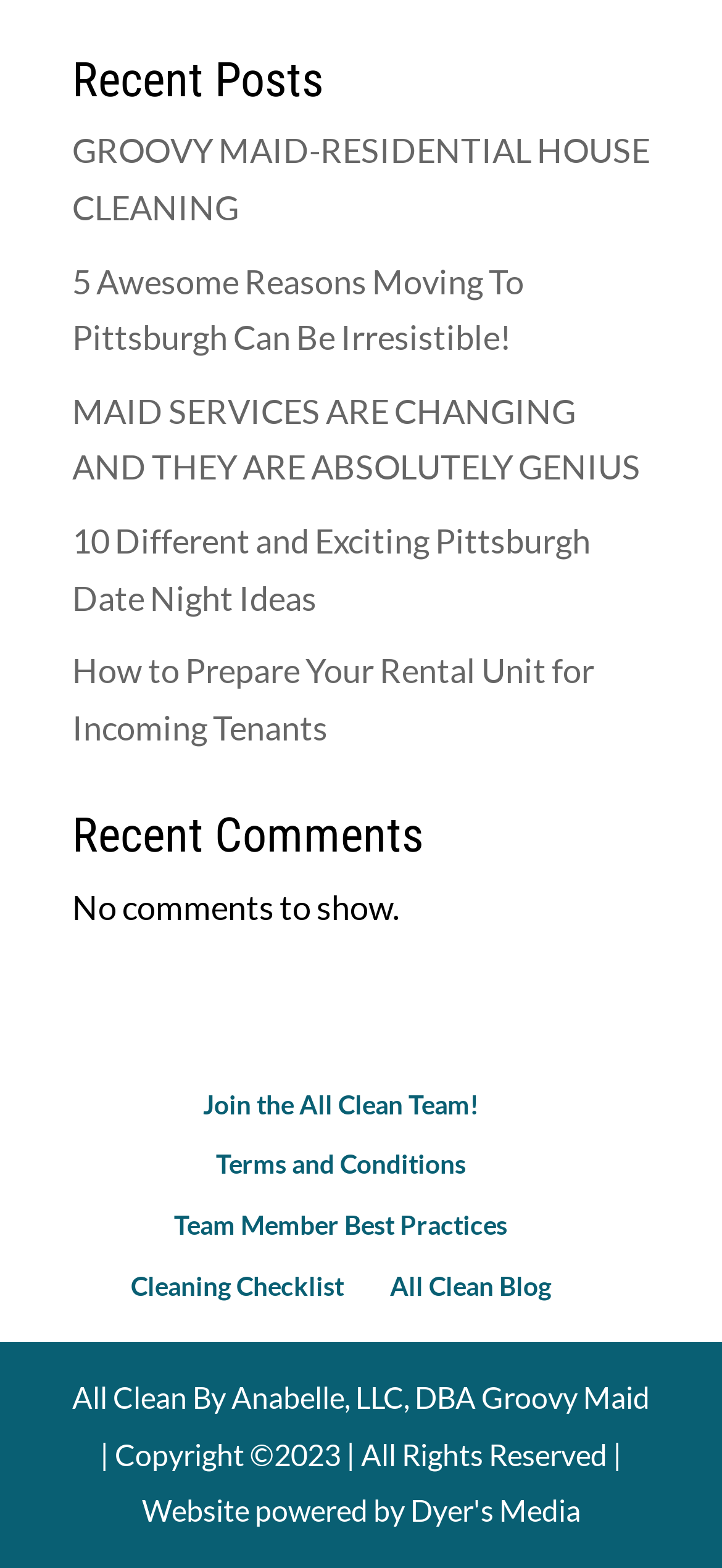What is the second link in the footer section?
Provide a detailed answer to the question using information from the image.

The footer section is located at the bottom of the webpage and contains several links. The second link in this section is 'Terms and Conditions', which is located to the right of the 'Join the All Clean Team!' link.